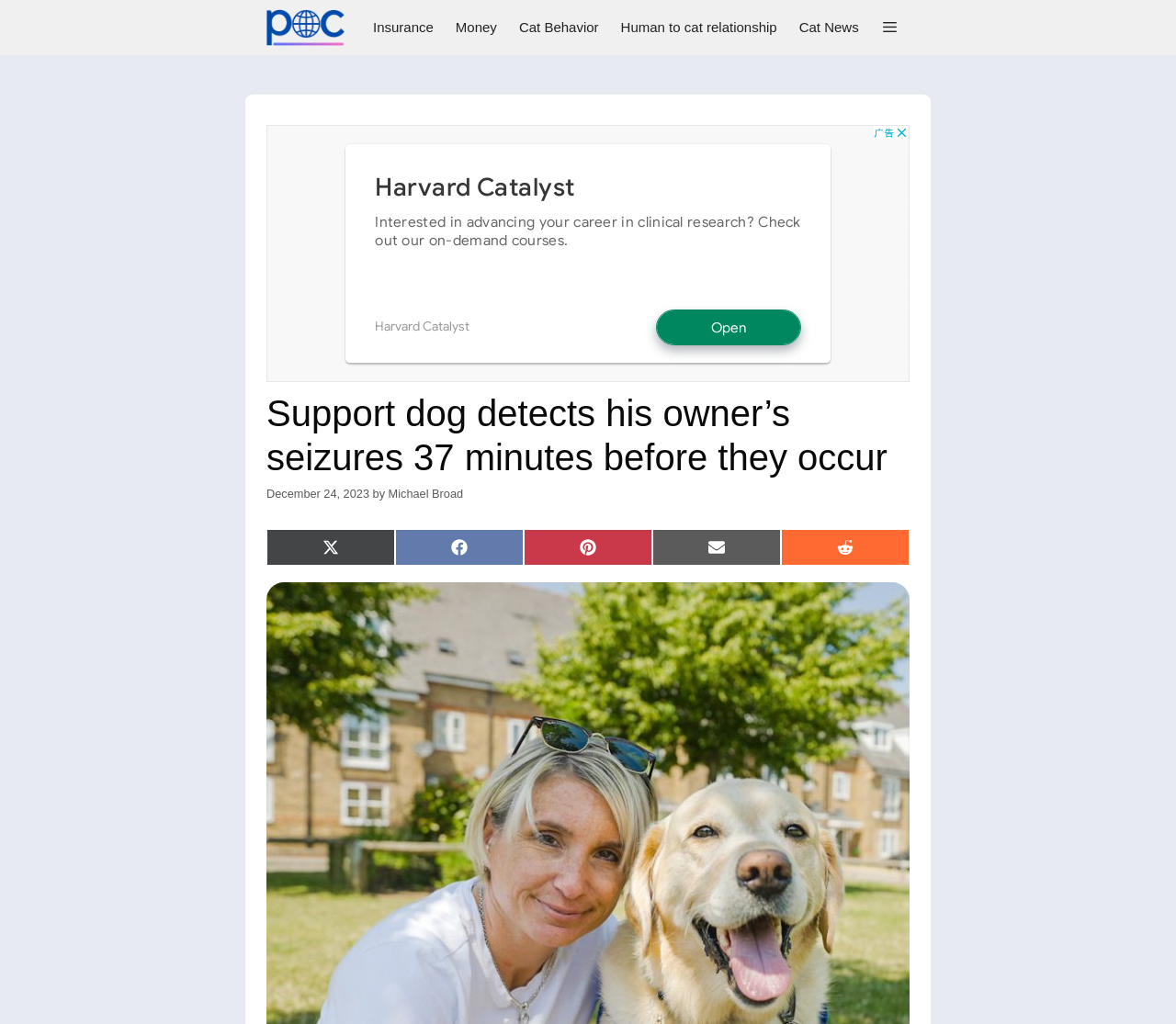Locate the bounding box coordinates of the UI element described by: "Cat News". The bounding box coordinates should consist of four float numbers between 0 and 1, i.e., [left, top, right, bottom].

[0.67, 0.0, 0.74, 0.054]